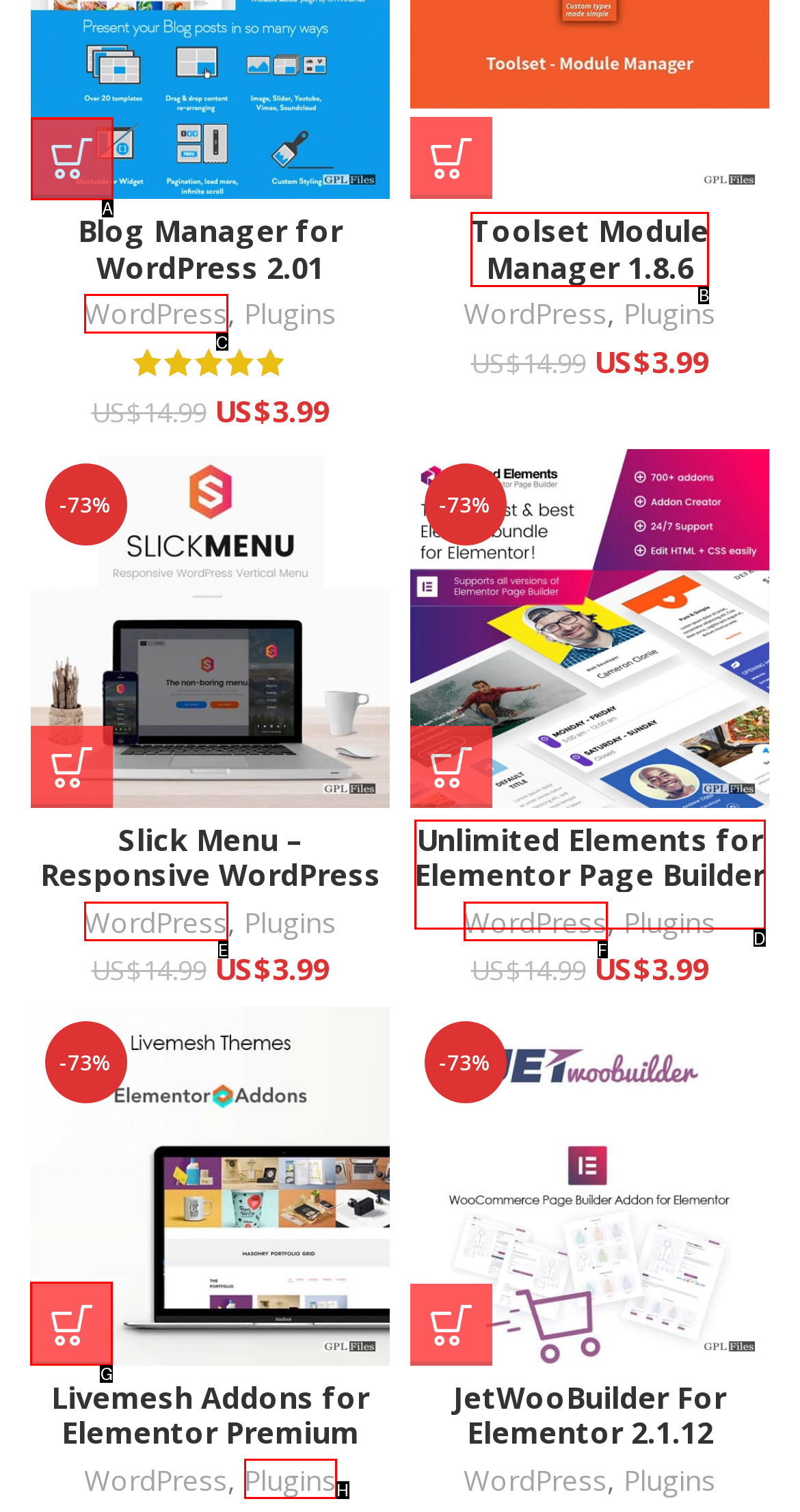Determine the correct UI element to click for this instruction: Get Livemesh Addons for Elementor Premium 8.3.7. Respond with the letter of the chosen element.

G